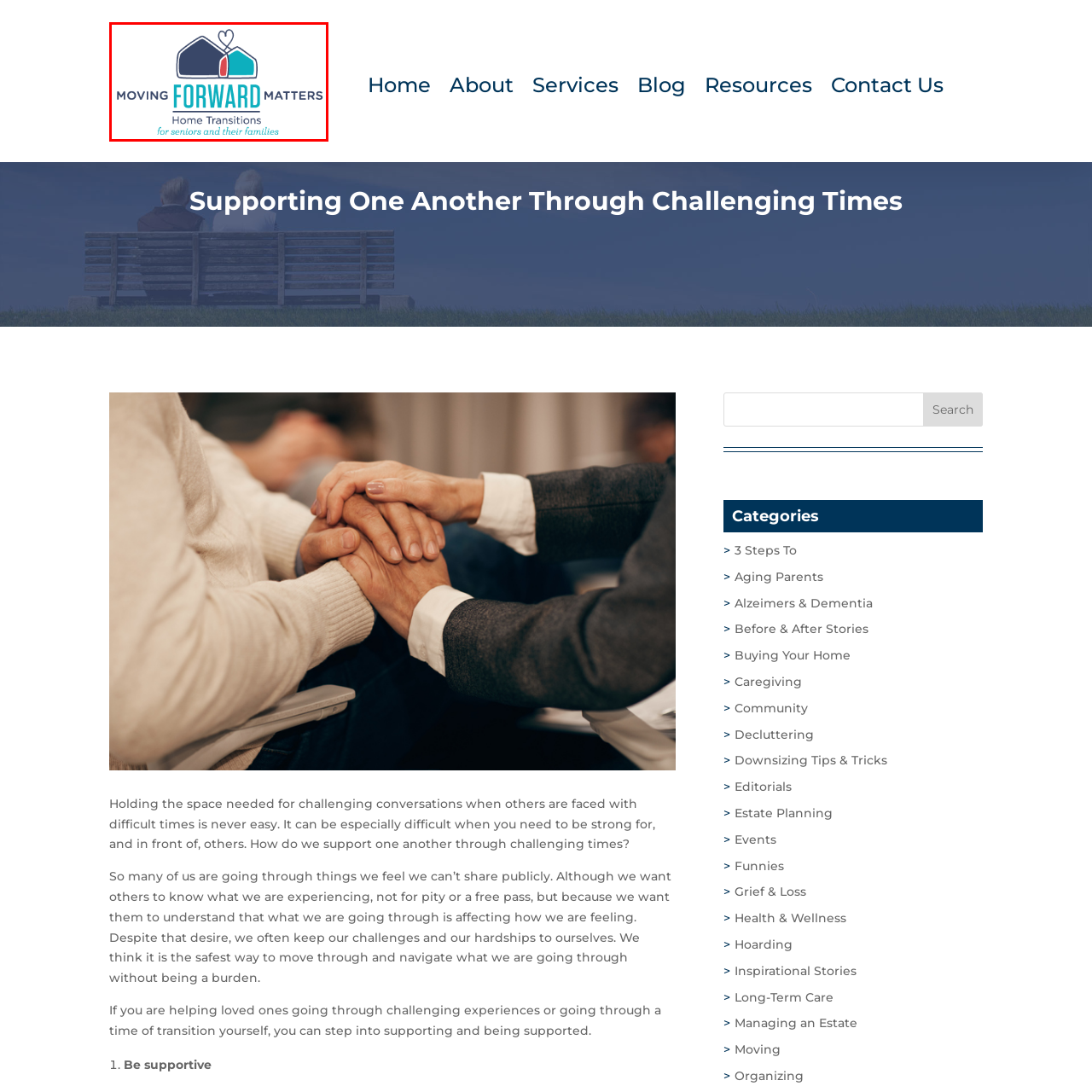What is the prominent text overlay on the logo?
Look closely at the area highlighted by the red bounding box and give a detailed response to the question.

The text overlay 'MOVING FORWARD MATTERS' is prominently displayed on the logo, drawing attention to the organization's name and emphasizing its mission of facilitating meaningful and compassionate transitions for seniors and their families.